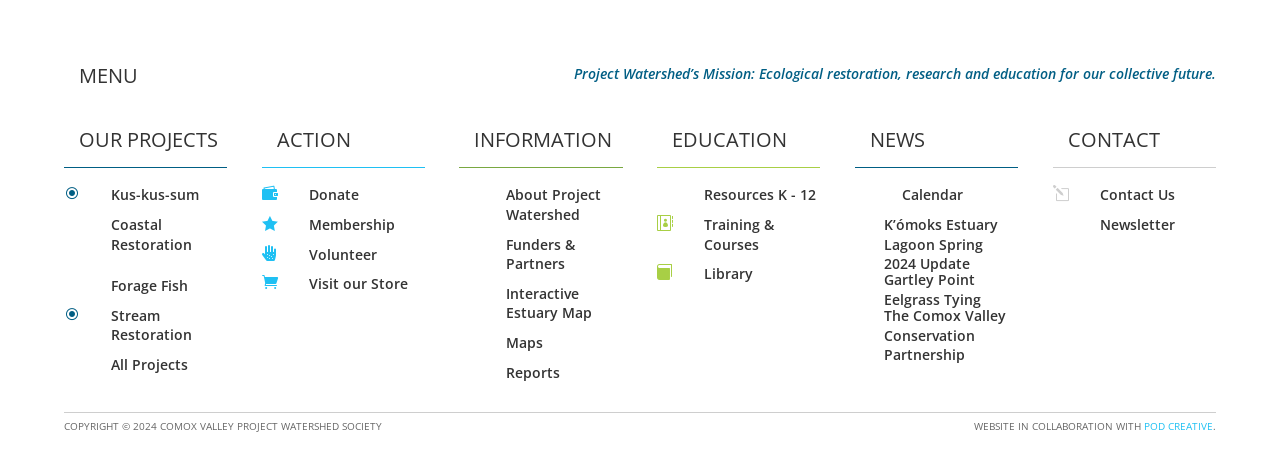What is the title of the section with links to projects?
Based on the screenshot, respond with a single word or phrase.

OUR PROJECTS